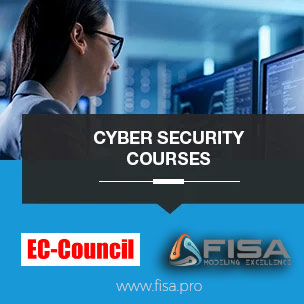Analyze the image and provide a detailed answer to the question: What organizations are associated with the cybersecurity courses?

The image includes logos for EC-Council and FISA, signifying credibility and connection to recognized institutions in cybersecurity education, which implies that these organizations are associated with the cybersecurity courses.